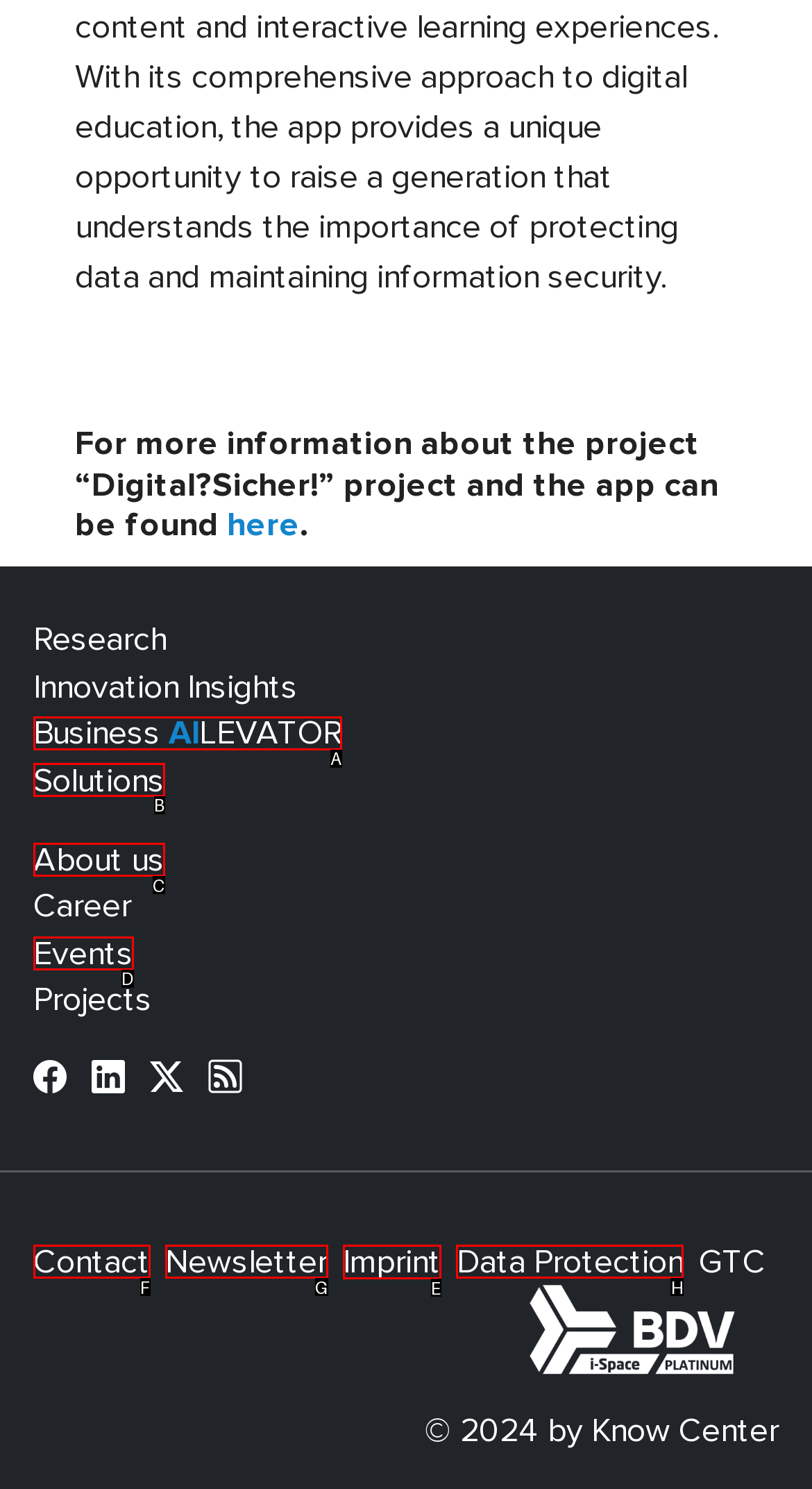Identify the letter of the correct UI element to fulfill the task: View the Imprint page from the given options in the screenshot.

E